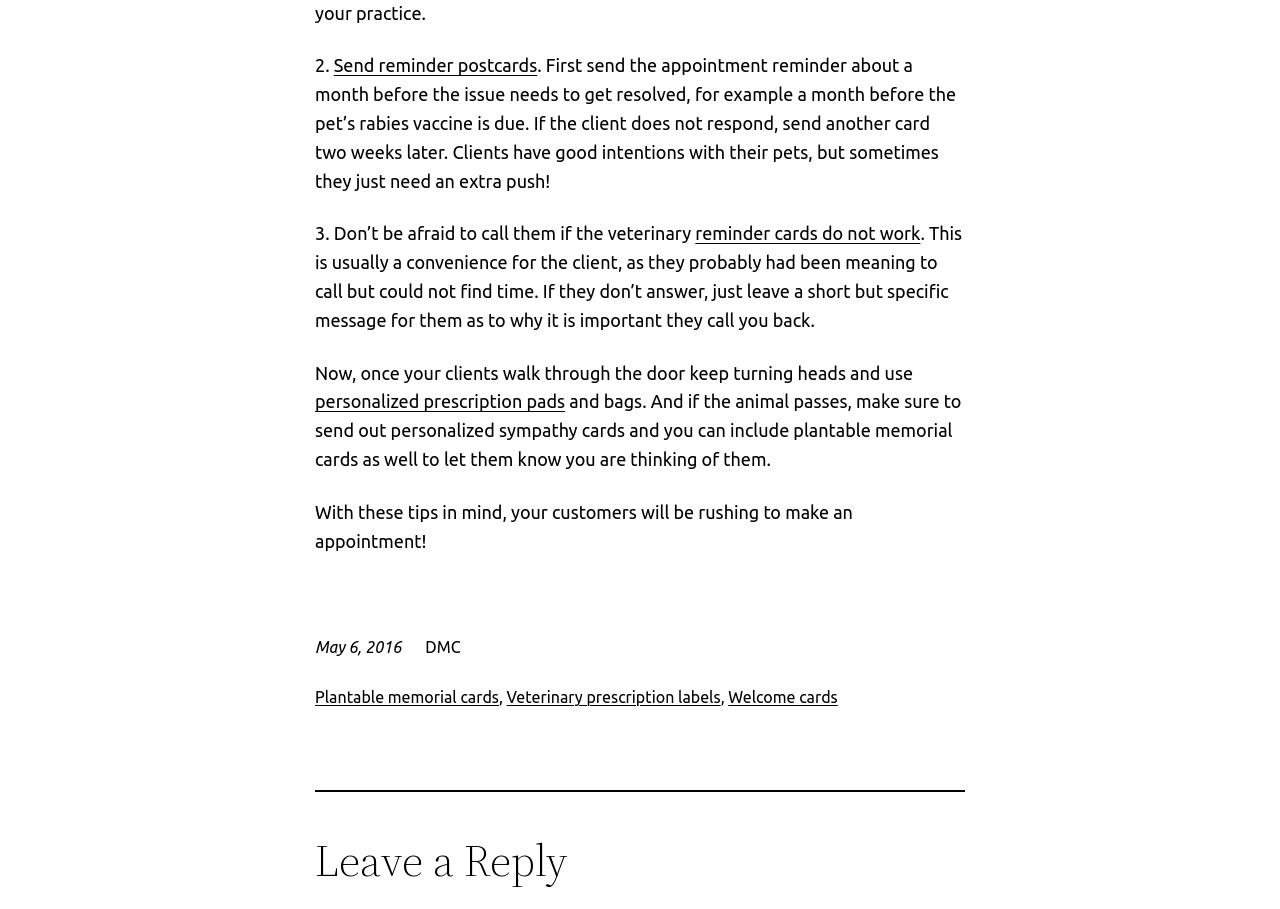Predict the bounding box of the UI element based on the description: "Plantable memorial cards". The coordinates should be four float numbers between 0 and 1, formatted as [left, top, right, bottom].

[0.246, 0.757, 0.39, 0.777]